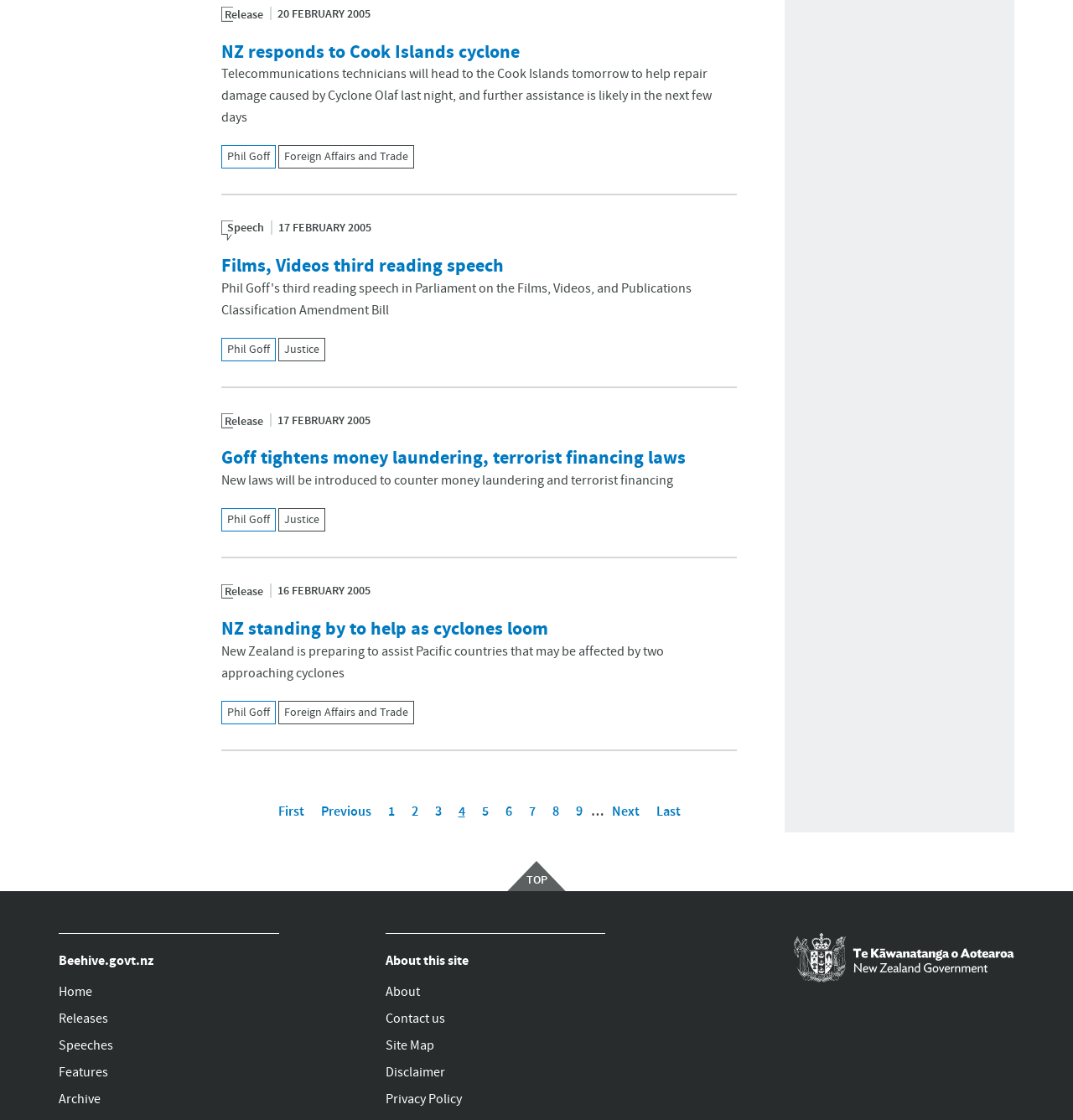What is the date of the release 'NZ responds to Cook Islands cyclone'?
Carefully analyze the image and provide a detailed answer to the question.

I found the release 'NZ responds to Cook Islands cyclone' in the article section, and its corresponding date is mentioned as '20 FEBRUARY 2005'.